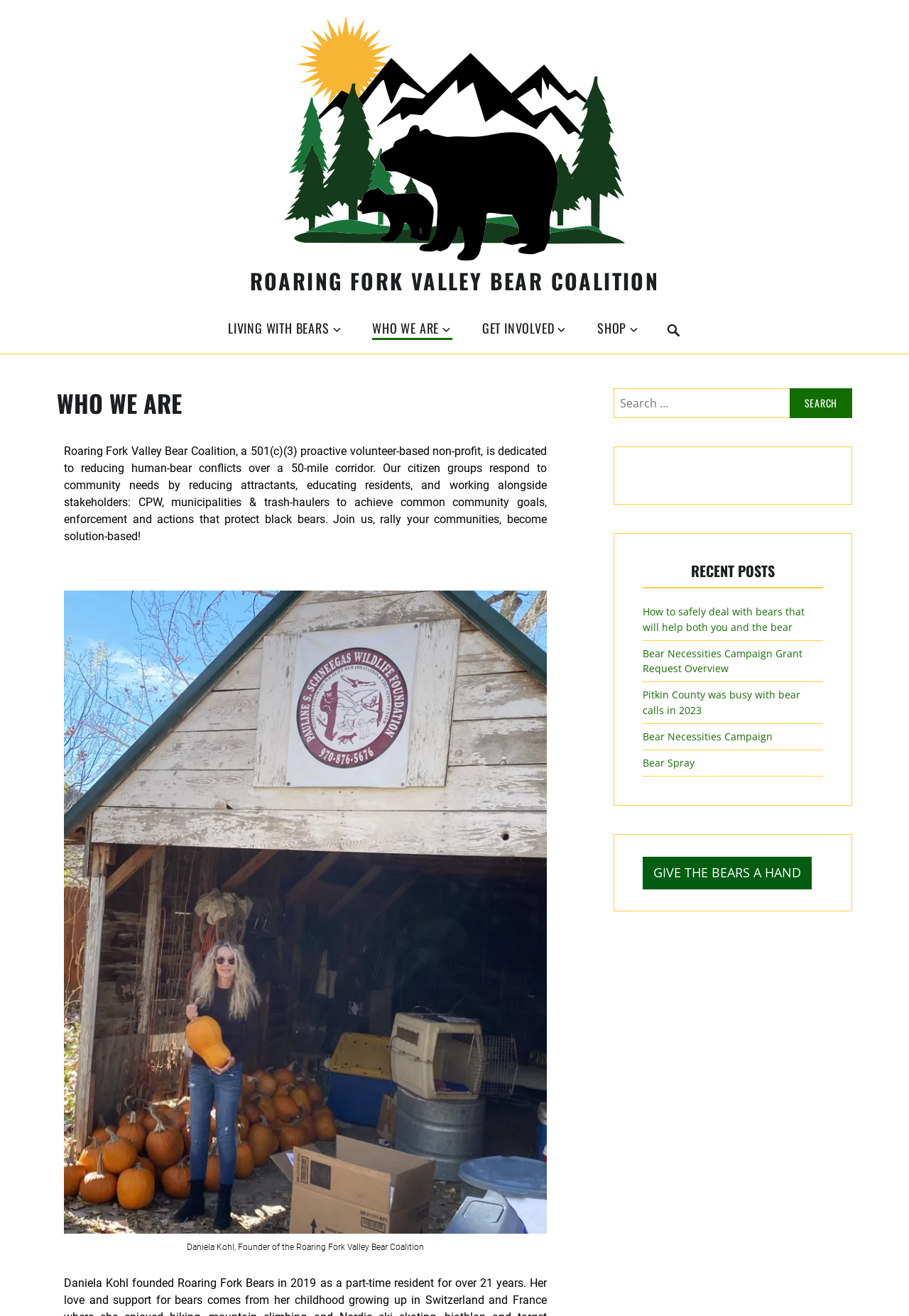Answer the question below with a single word or a brief phrase: 
Who is the founder of the organization?

Daniela Kohl